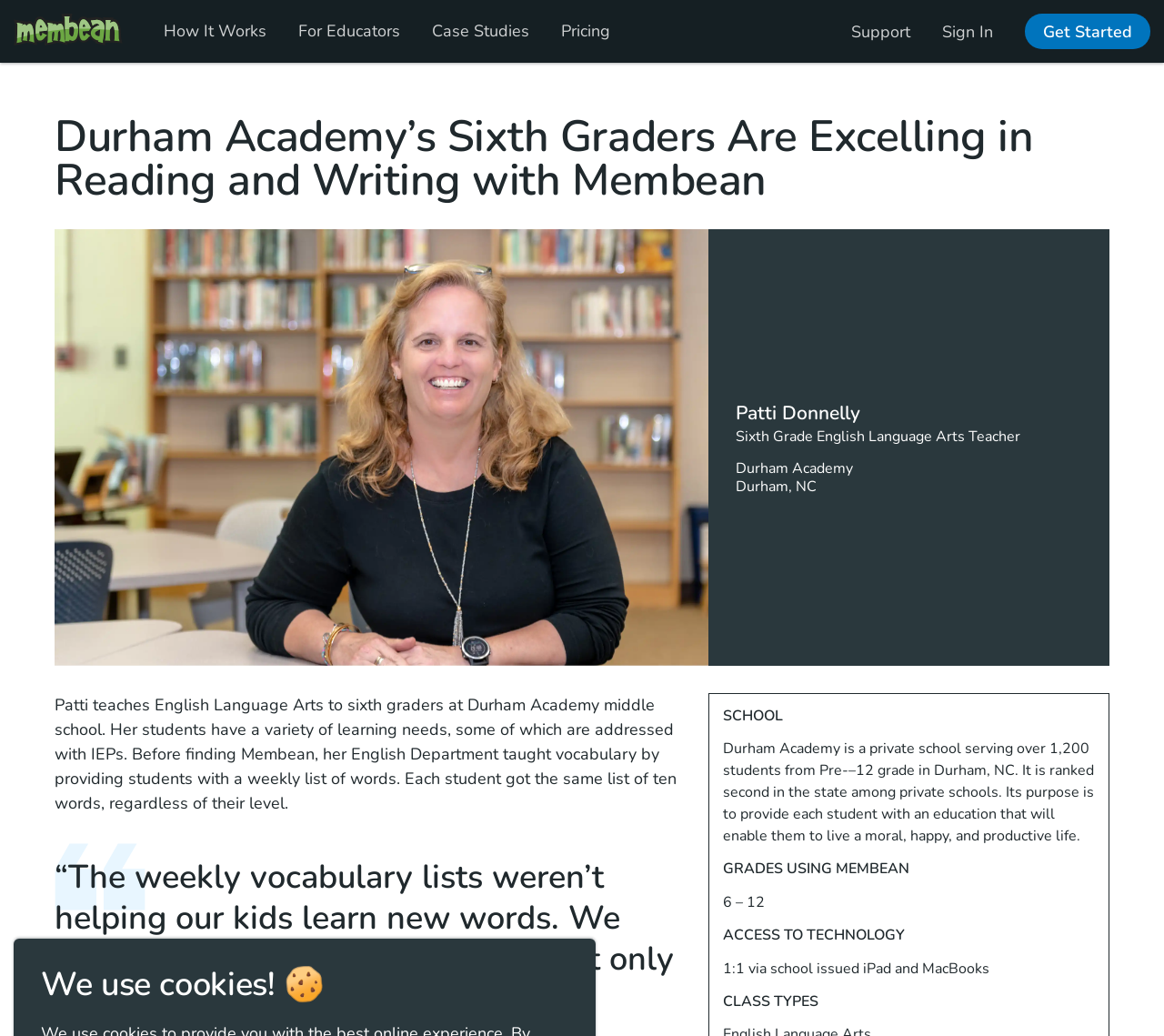Reply to the question below using a single word or brief phrase:
What technology do students at Durham Academy have access to?

1:1 via school issued iPad and MacBooks